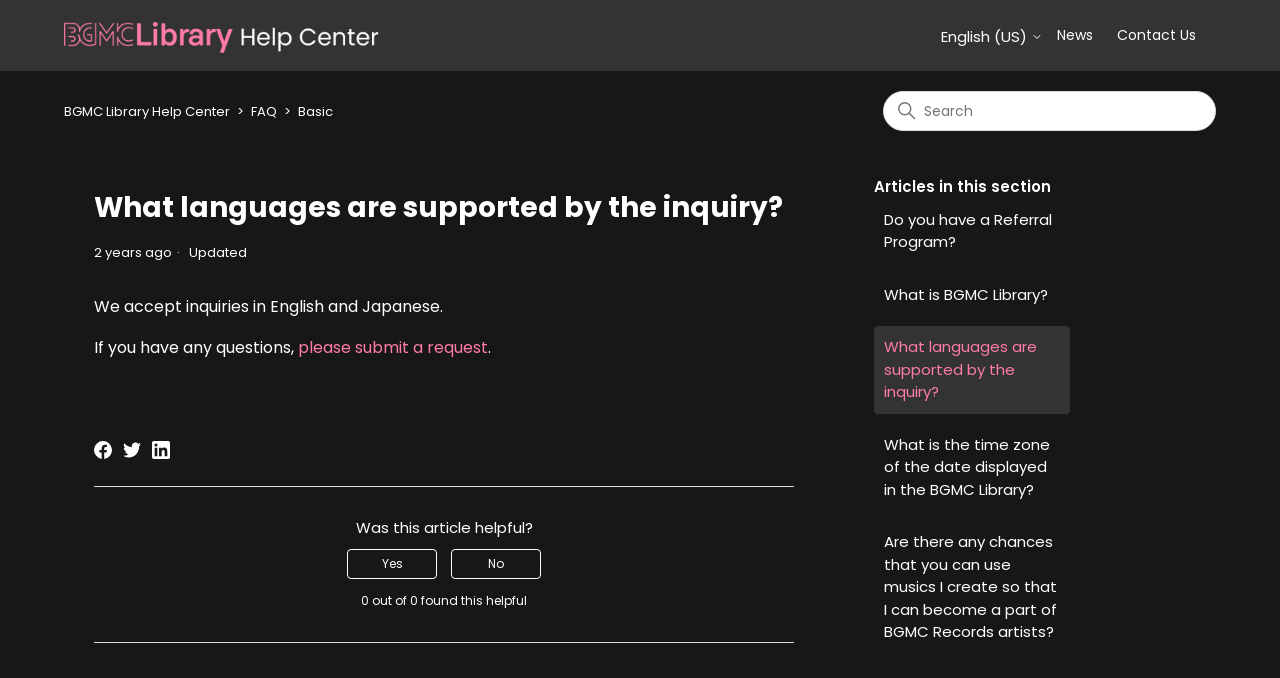How many social media platforms are available for sharing? Look at the image and give a one-word or short phrase answer.

3